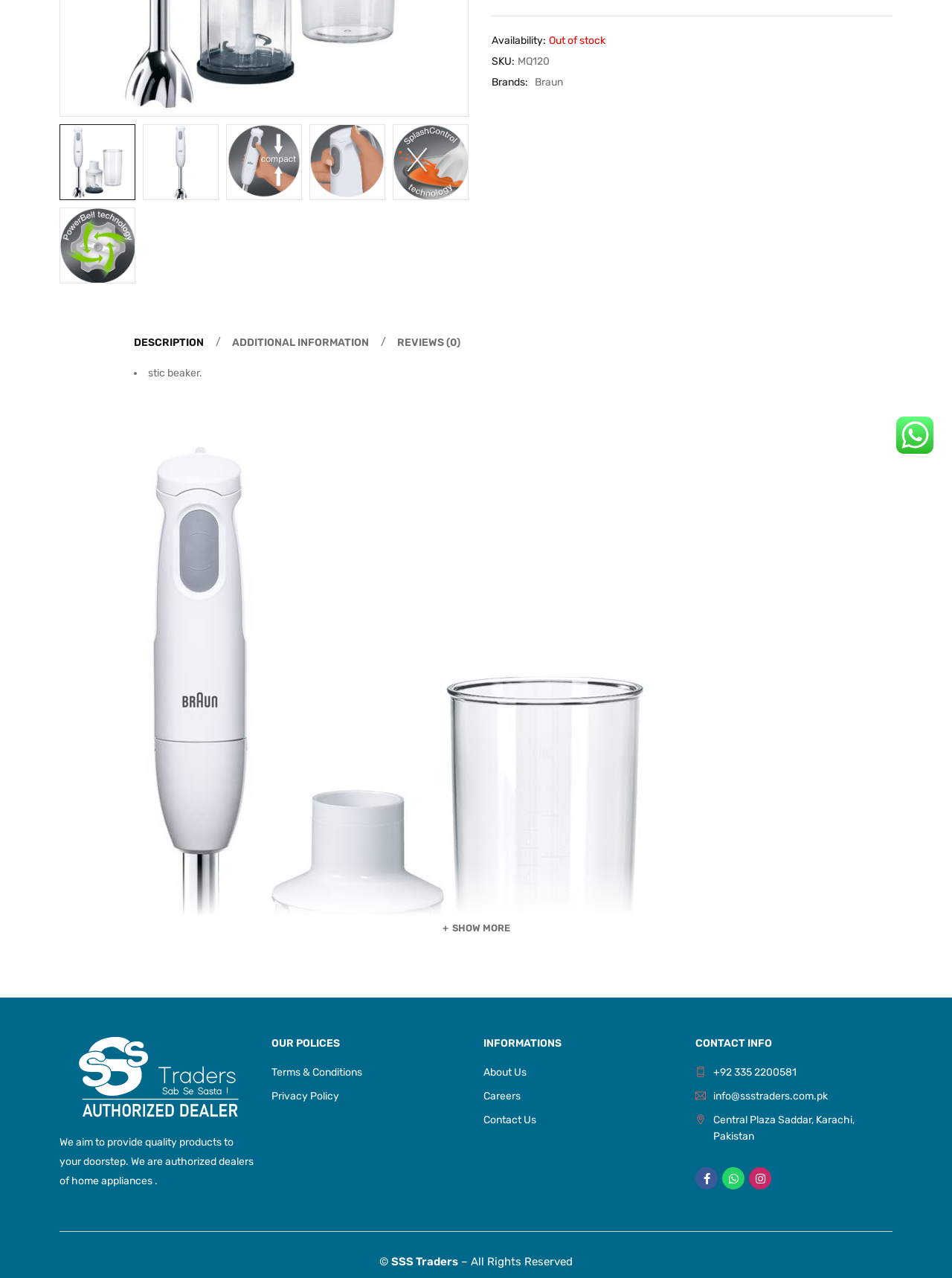Using floating point numbers between 0 and 1, provide the bounding box coordinates in the format (top-left x, top-left y, bottom-right x, bottom-right y). Locate the UI element described here: Προϊόνταimage galleries

None